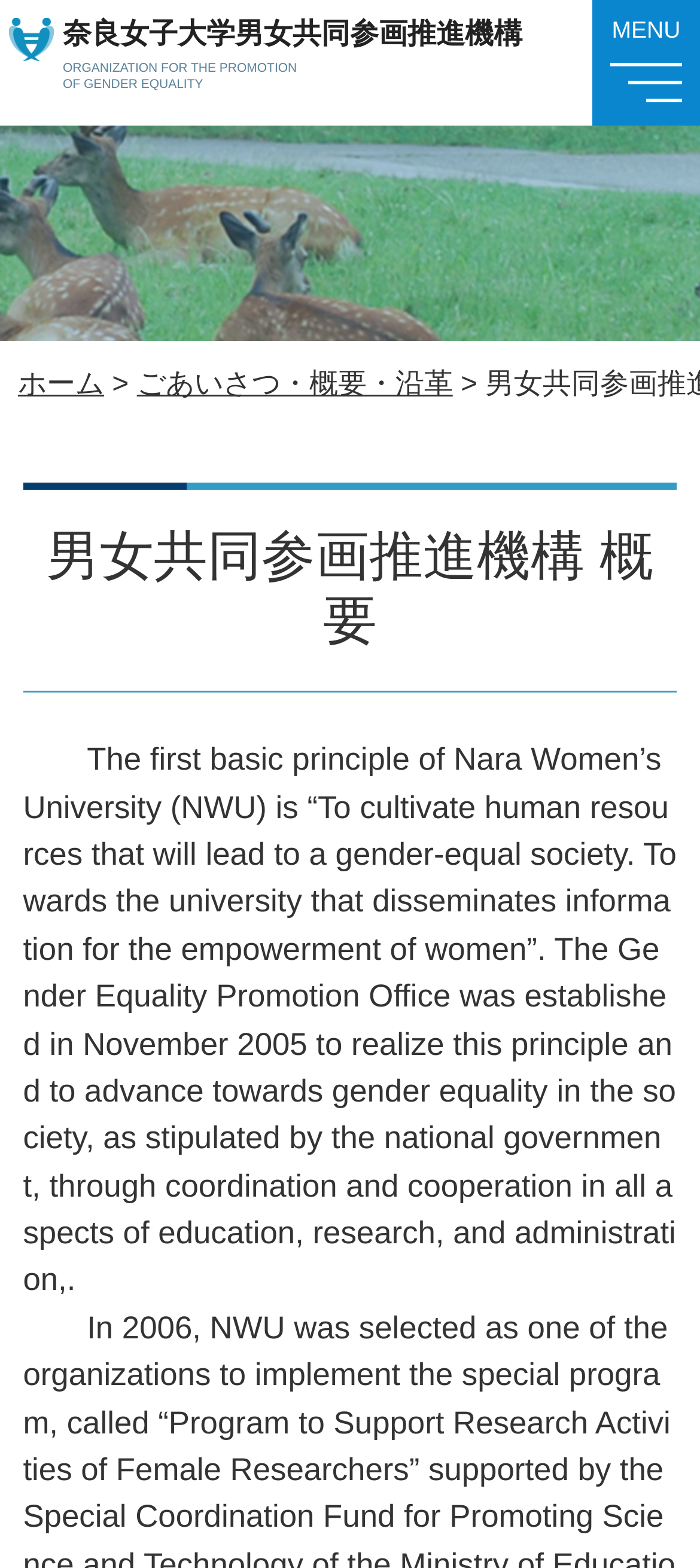Given the element description: "MENU", predict the bounding box coordinates of the UI element it refers to, using four float numbers between 0 and 1, i.e., [left, top, right, bottom].

[0.846, 0.0, 1.0, 0.08]